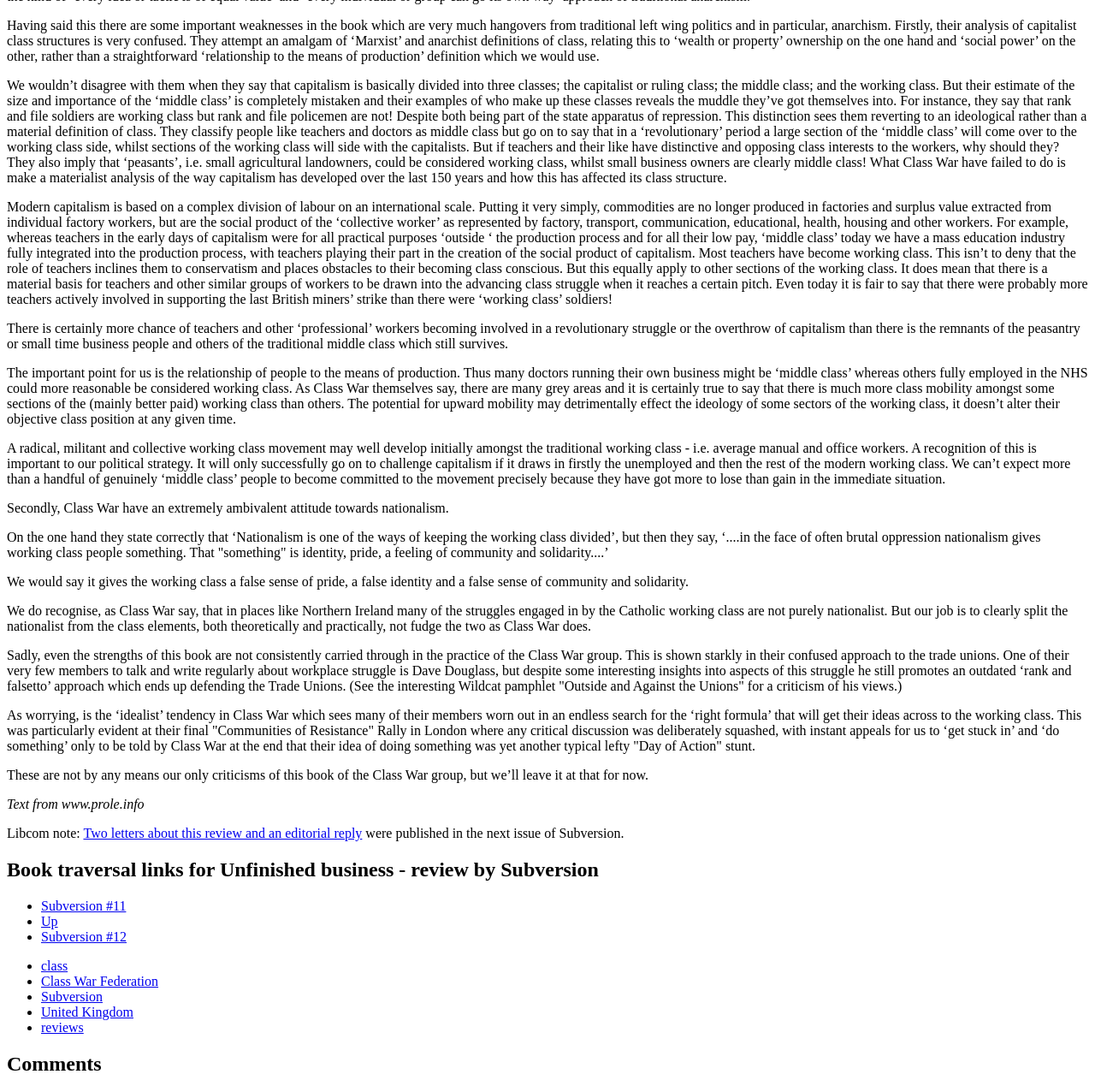Provide the bounding box coordinates of the HTML element this sentence describes: "Subversion".

[0.038, 0.906, 0.094, 0.919]